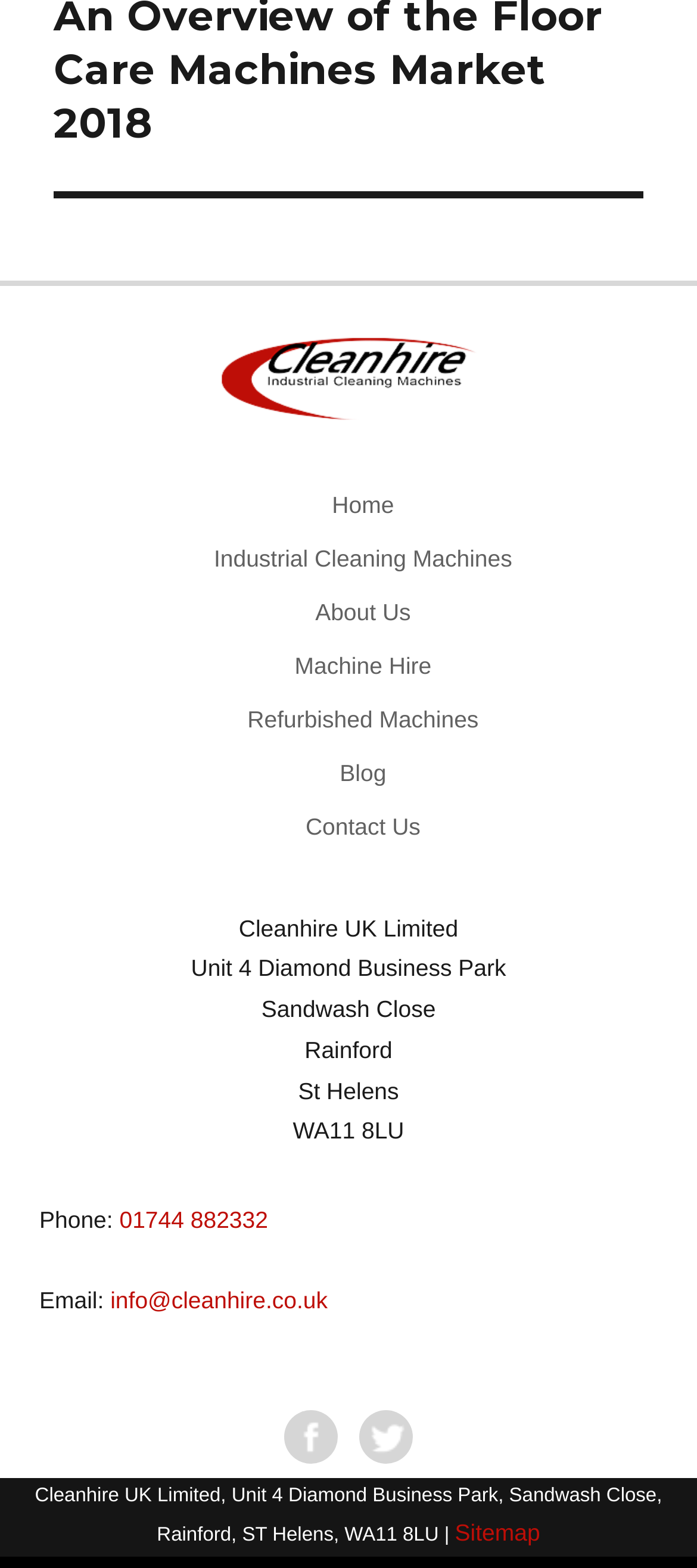Answer succinctly with a single word or phrase:
What is the company name?

Cleanhire UK Limited